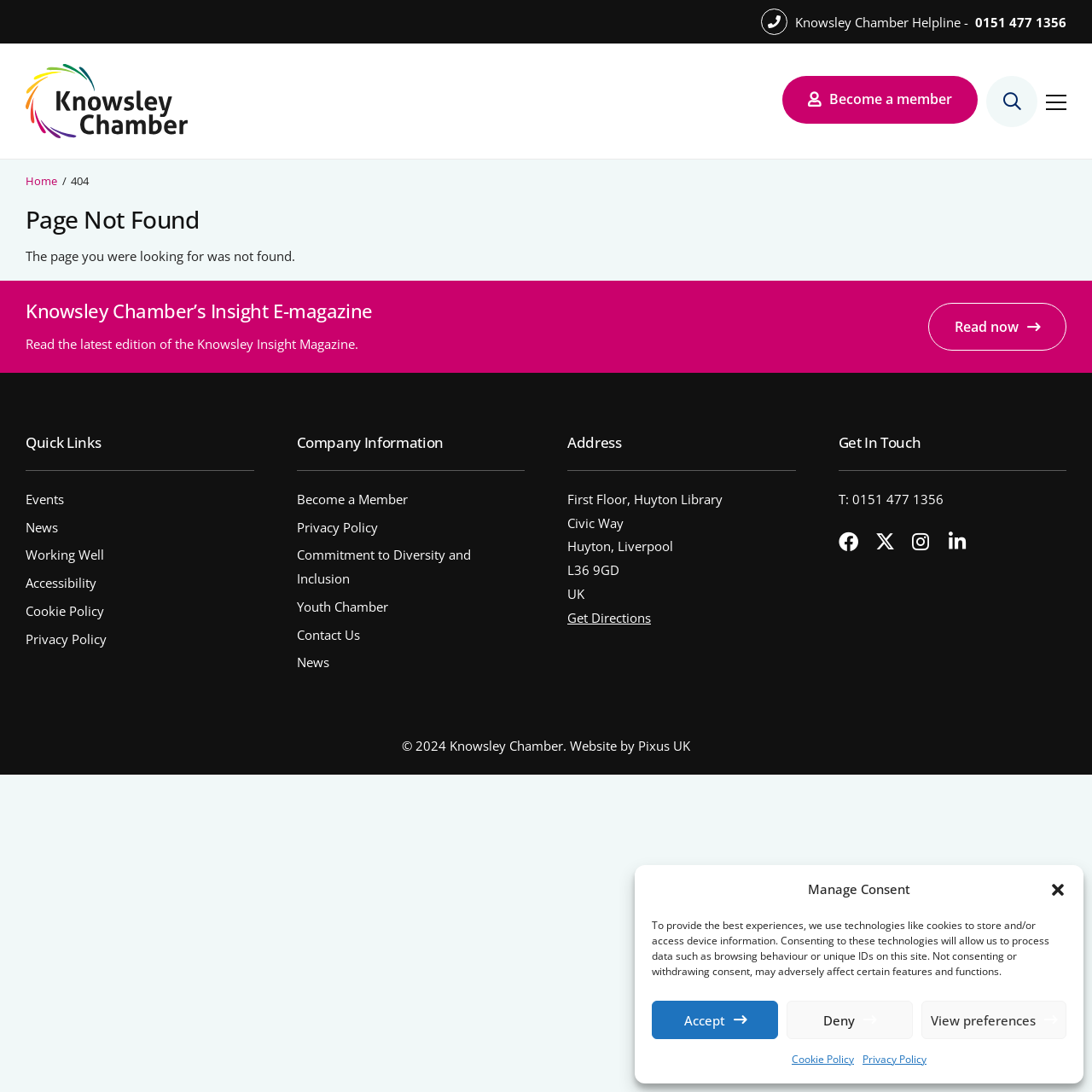Provide a comprehensive caption for the webpage.

This webpage is titled "Page not found - Knowsley Chamber". At the top, there is a site header with a logo and main navigation links. Below the header, there is a breadcrumb navigation section with links to "Home" and a "404" error page indicator. 

The main content area is divided into two sections. On the left, there is an article section with a heading "Page Not Found" and a brief description stating that the page was not found. Below this, there are links to "Knowsley Chamber’s Insight E-magazine" and a call-to-action button to "Read now".

On the right side, there is a section with quick links to various pages, including "Events", "News", "Working Well", "Accessibility", "Cookie Policy", and "Privacy Policy". Below this, there is a company information section with links to "Become a Member", "Privacy Policy", "Commitment to Diversity and Inclusion", "Youth Chamber", and "Contact Us". 

Further down, there is an address section with the chamber's address, including a link to "Get Directions". Next to this, there is a "Get In Touch" section with a phone number and social media links. 

At the bottom of the page, there is a footer section with copyright information, a website credit, and a "Manage Consent" dialog box that allows users to manage their cookie consent. The dialog box has buttons to "Accept", "Deny", or "View preferences", as well as links to the "Cookie Policy" and "Privacy Policy".